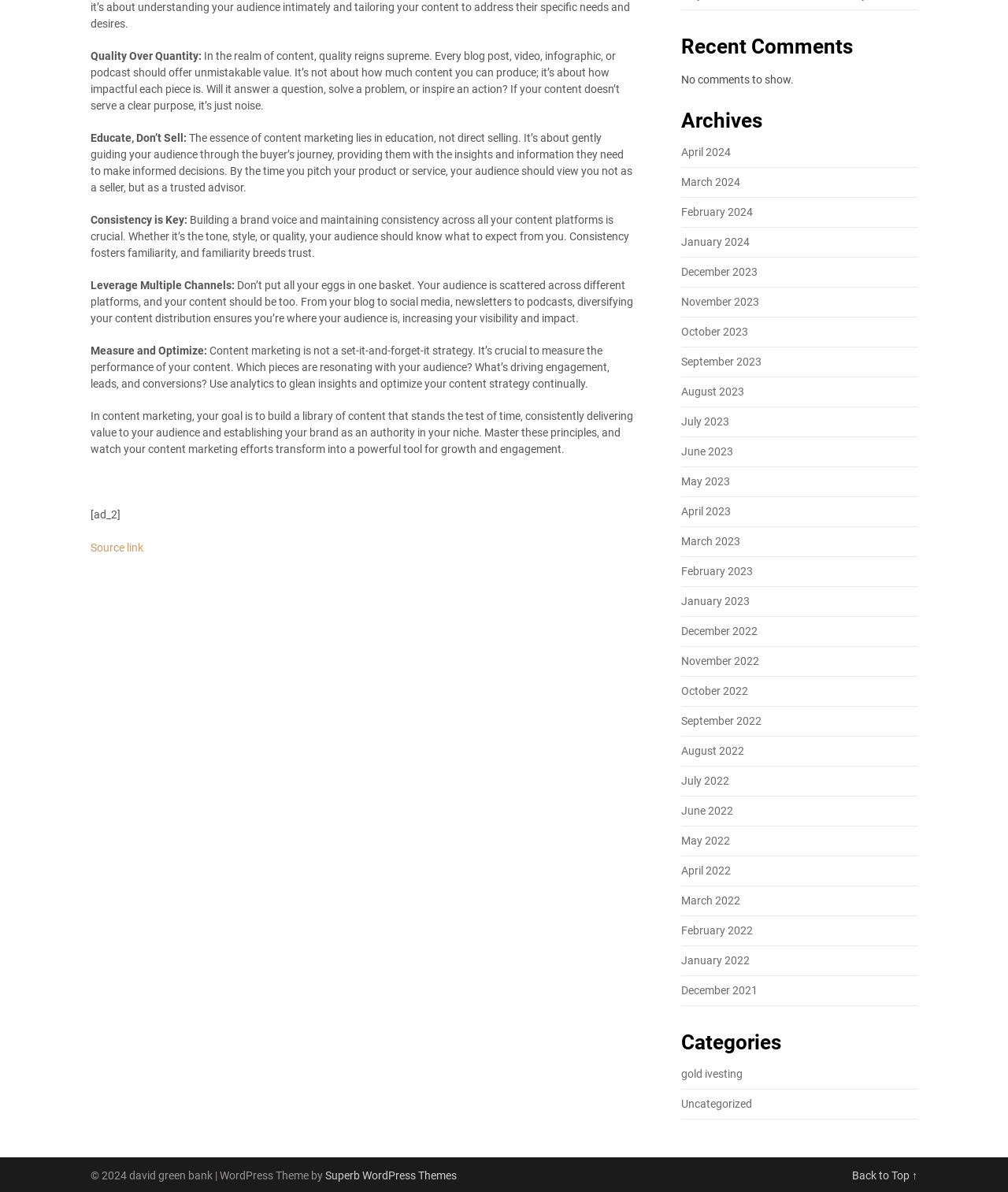Determine the bounding box for the HTML element described here: "Back to Top ↑". The coordinates should be given as [left, top, right, bottom] with each number being a float between 0 and 1.

[0.845, 0.981, 0.91, 0.992]